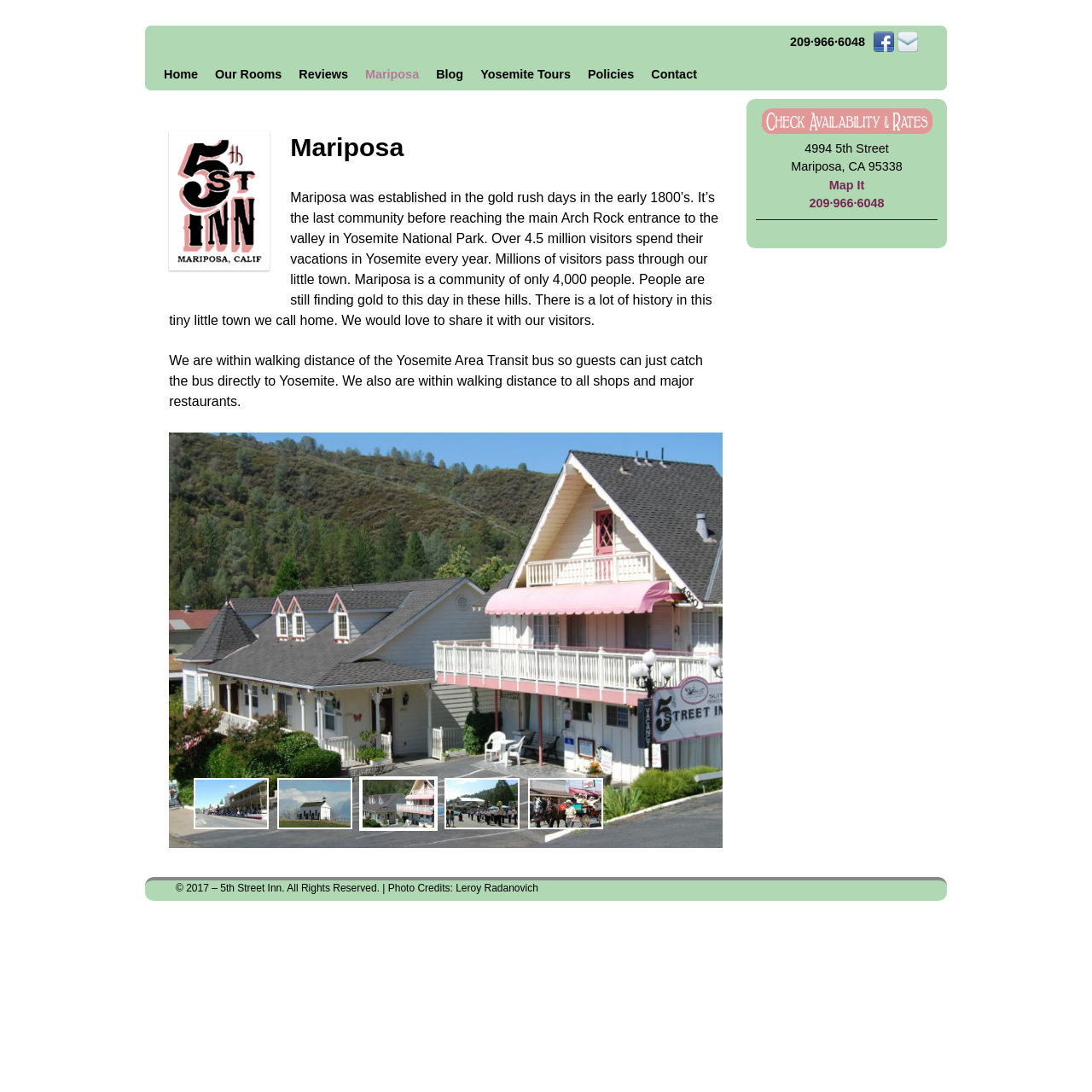Please indicate the bounding box coordinates for the clickable area to complete the following task: "Get directions with 'Map It'". The coordinates should be specified as four float numbers between 0 and 1, i.e., [left, top, right, bottom].

[0.759, 0.163, 0.792, 0.176]